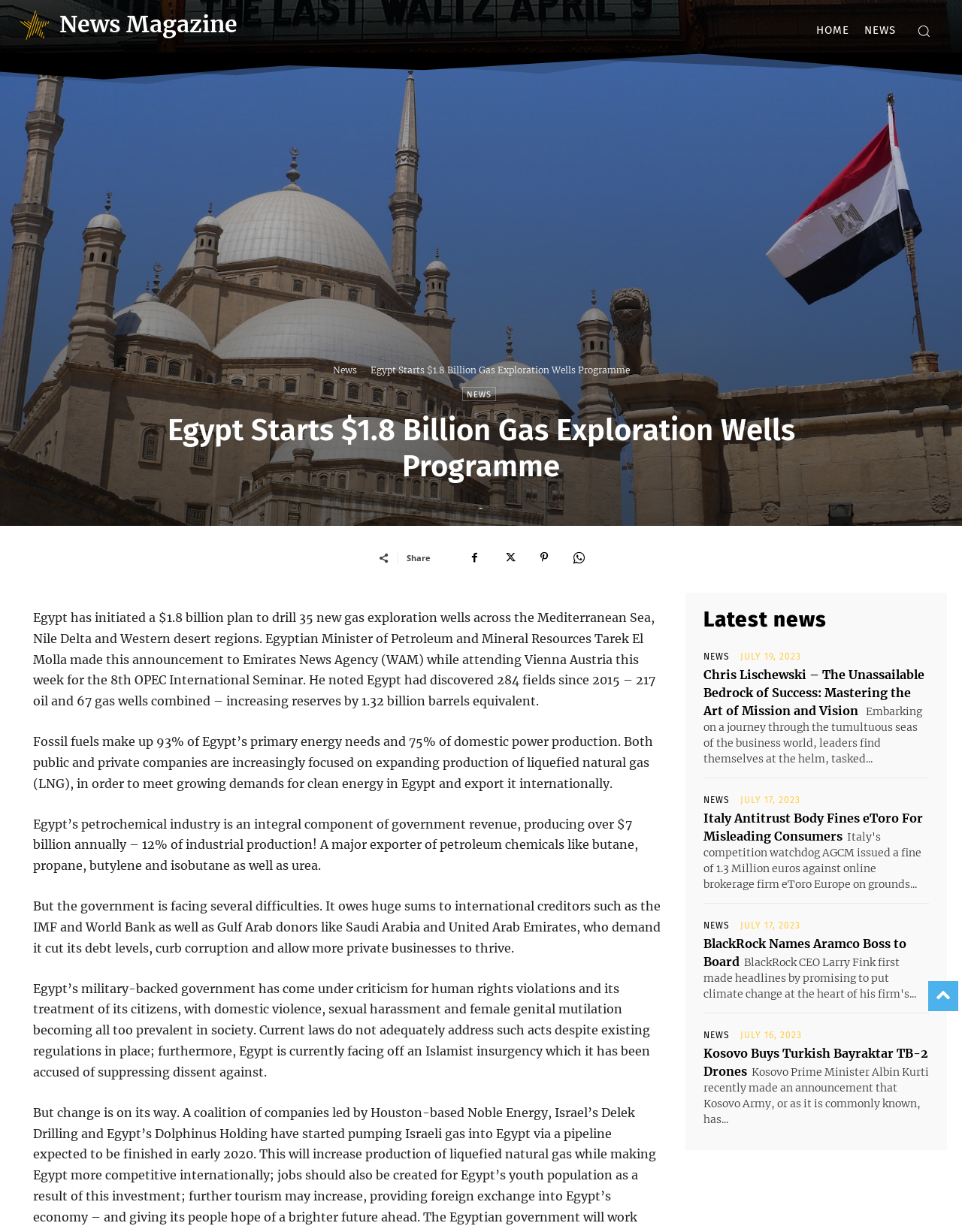Provide a comprehensive caption for the webpage.

The webpage is a news magazine blog that features a prominent article about Egypt's $1.8 billion gas exploration wells program. At the top of the page, there is a navigation menu with links to "HOME" and "NEWS" on the right side, and a search button on the far right. Below the navigation menu, there is a large image that spans the entire width of the page.

The main article is divided into several sections. The title "Egypt Starts $1.8 Billion Gas Exploration Wells Programme" is displayed prominently in the center of the page, with a smaller subheading below it. The article text is arranged in several paragraphs, with social media sharing links and icons in between.

To the right of the article, there is a sidebar with a heading "Latest news" and several links to other news articles, each with a timestamp. The links are arranged in a vertical list, with the most recent article at the top.

At the bottom of the page, there are several more news articles, each with a heading, a brief summary, and a link to read more. These articles are arranged in a vertical list, with the most recent article at the top.

Throughout the page, there are several images, including a logo for "News Magazine" at the top left, and various icons and graphics used to illustrate the articles.